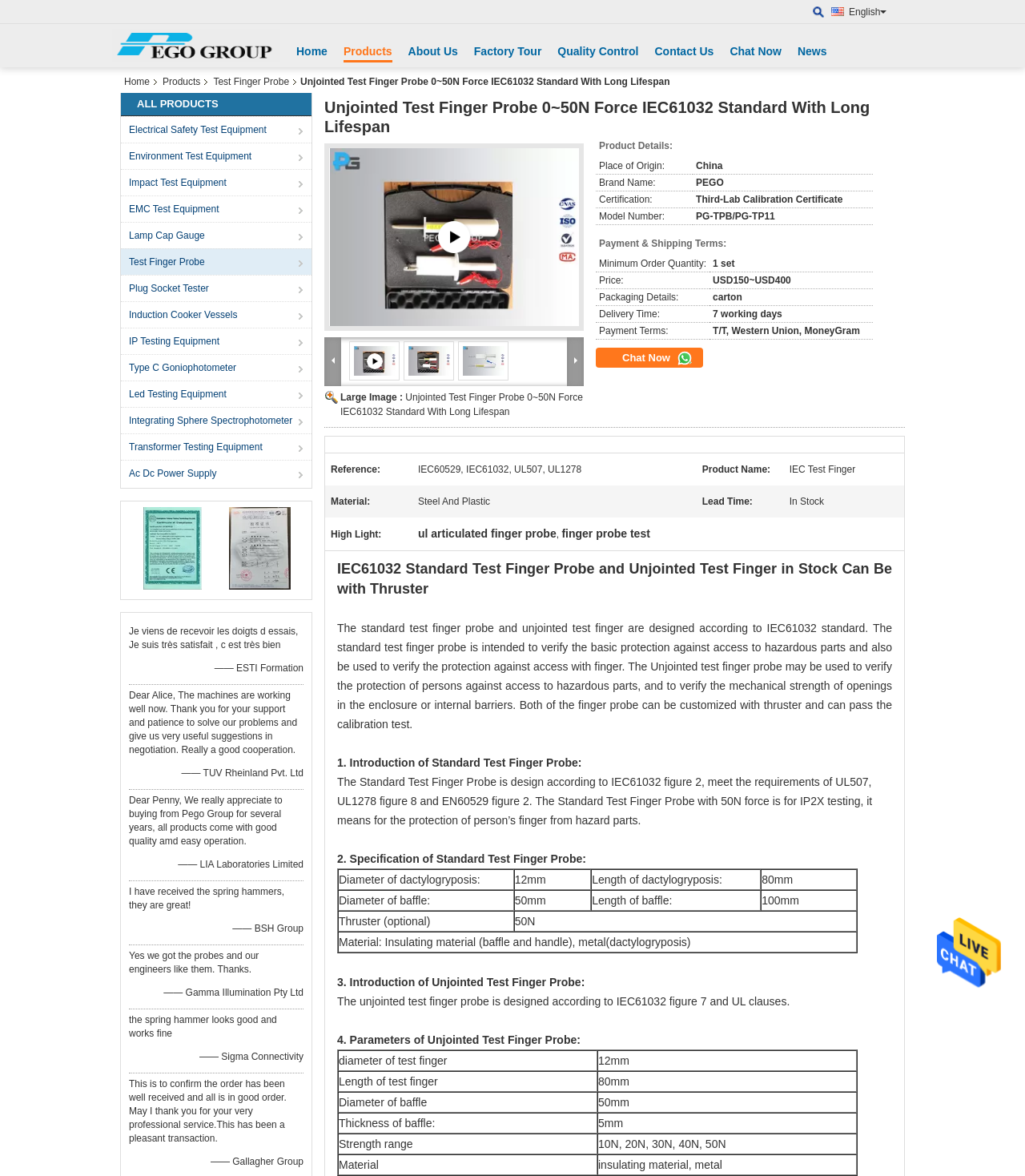Please identify and generate the text content of the webpage's main heading.

Unjointed Test Finger Probe 0~50N Force IEC61032 Standard With Long Lifespan